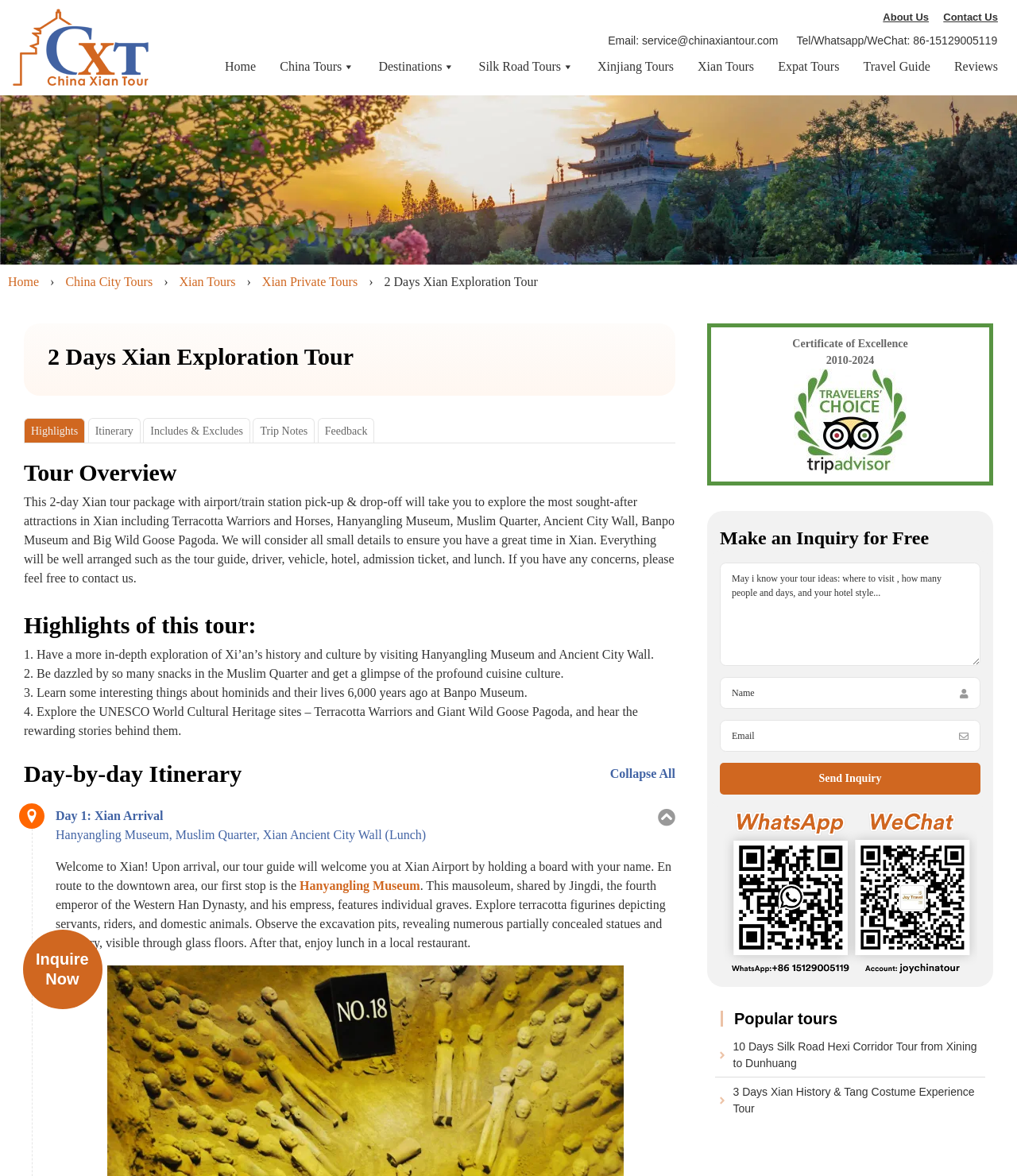Kindly determine the bounding box coordinates of the area that needs to be clicked to fulfill this instruction: "Contact us via email".

[0.631, 0.029, 0.765, 0.04]